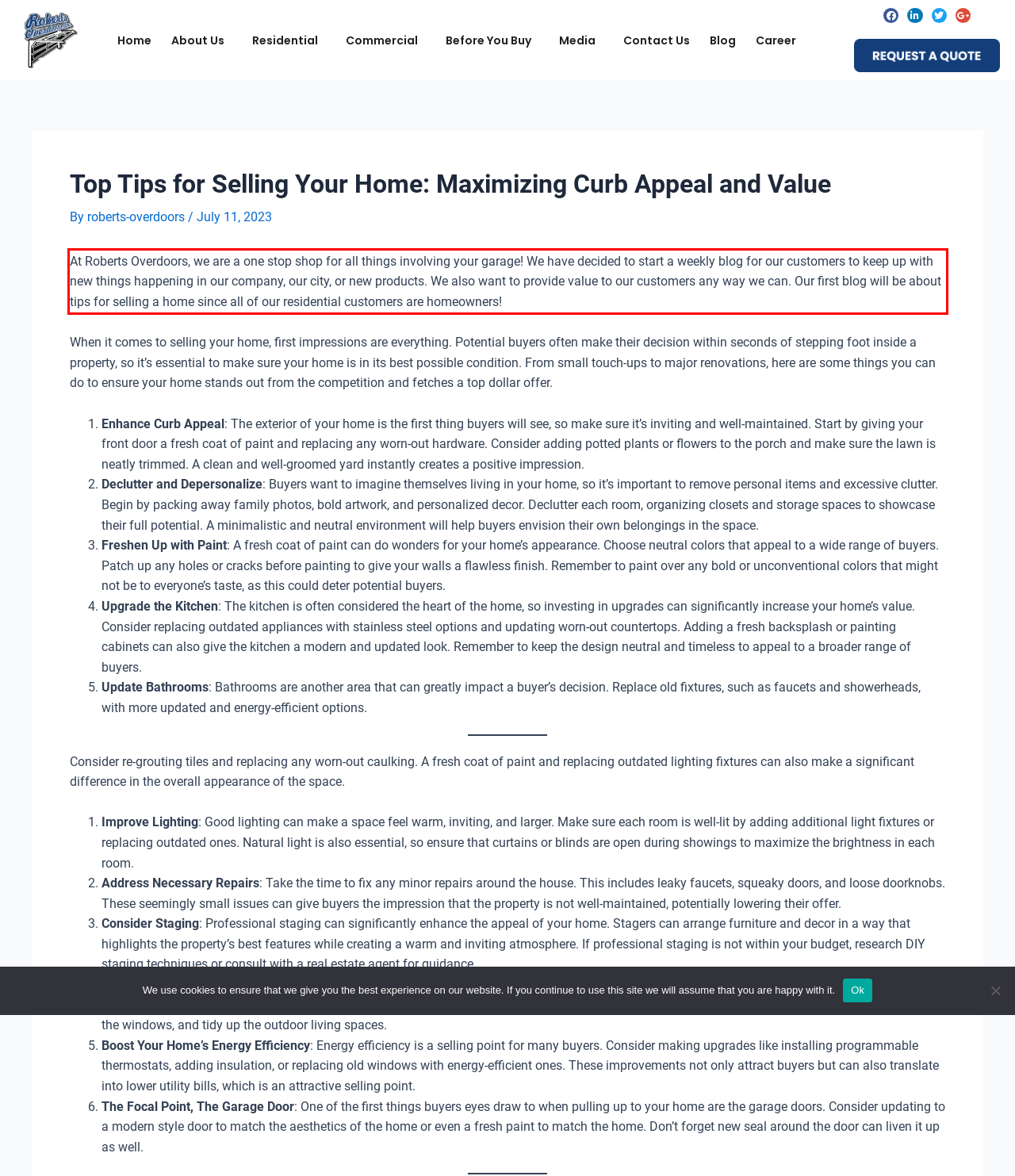Within the screenshot of a webpage, identify the red bounding box and perform OCR to capture the text content it contains.

At Roberts Overdoors, we are a one stop shop for all things involving your garage! We have decided to start a weekly blog for our customers to keep up with new things happening in our company, our city, or new products. We also want to provide value to our customers any way we can. Our first blog will be about tips for selling a home since all of our residential customers are homeowners!